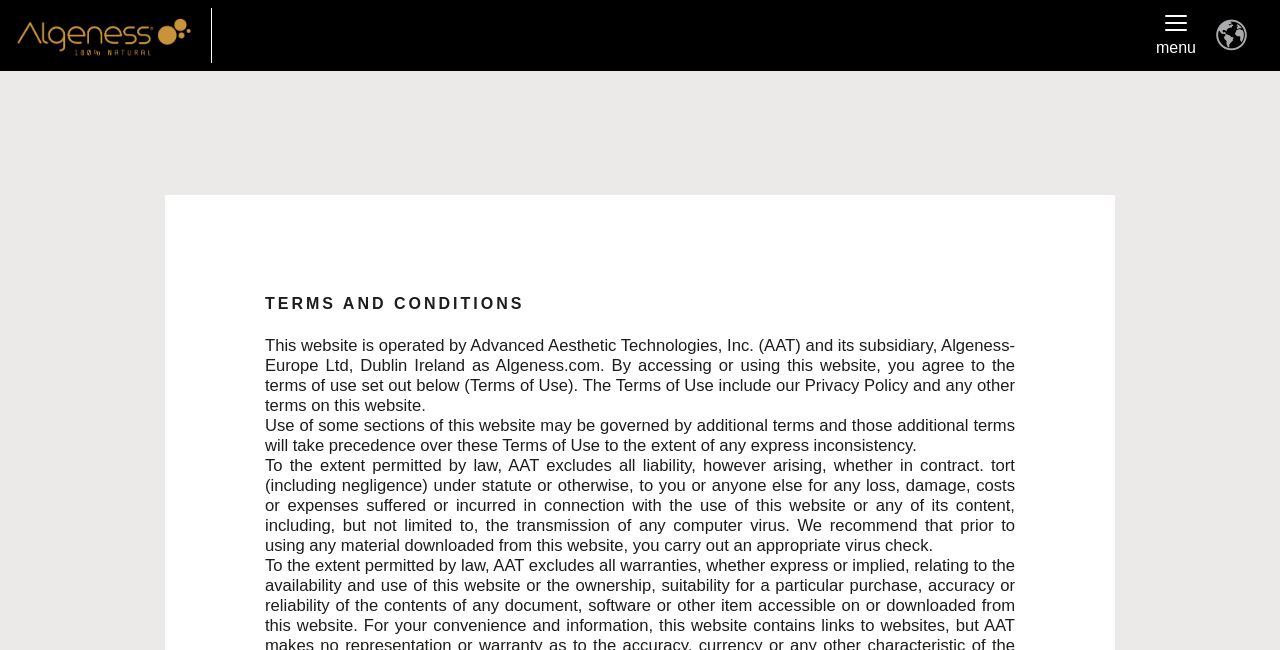What is the purpose of the toggle navigation button?
Based on the screenshot, answer the question with a single word or phrase.

To open menu